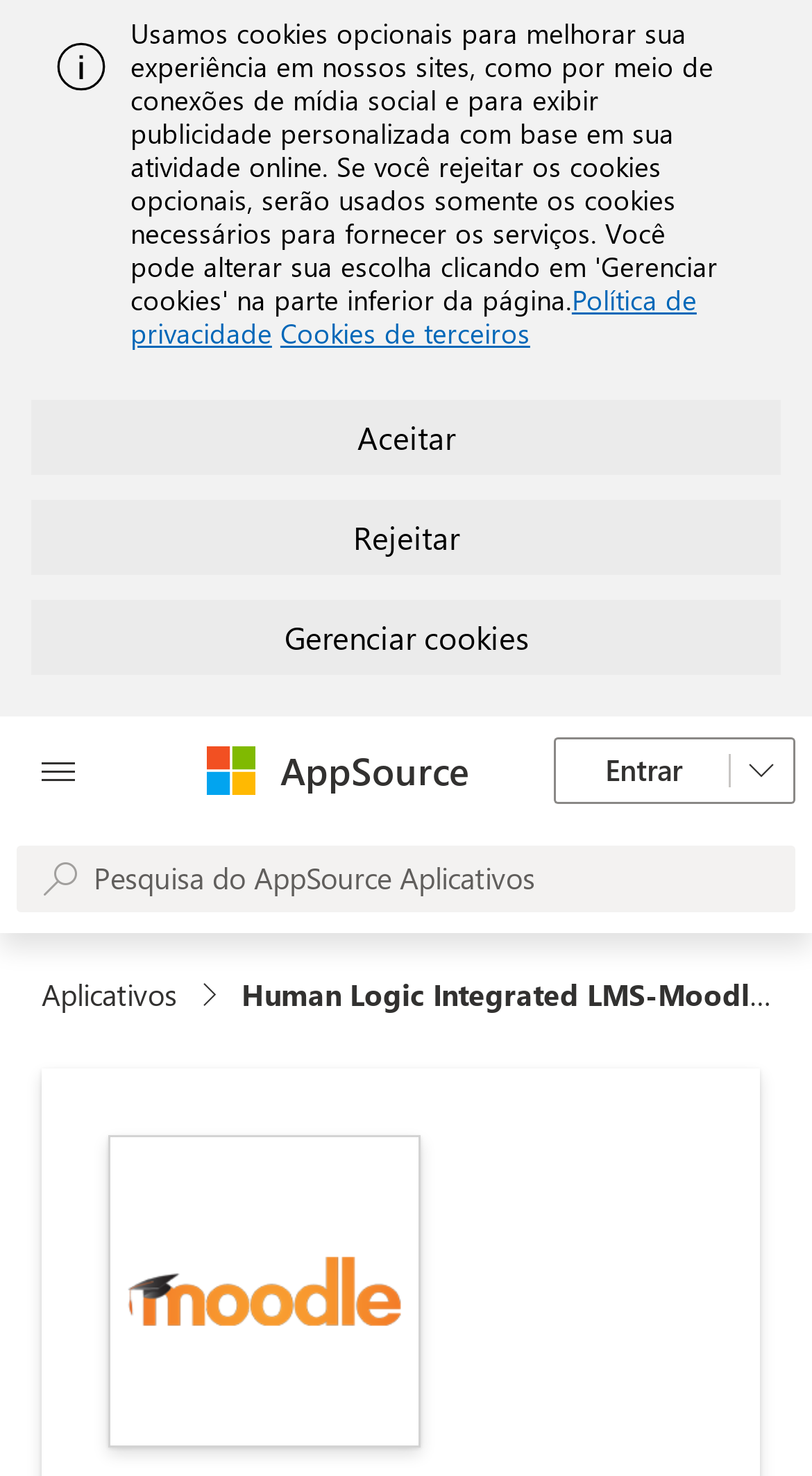What is the role of the 'Entrar' button? Analyze the screenshot and reply with just one word or a short phrase.

To log in